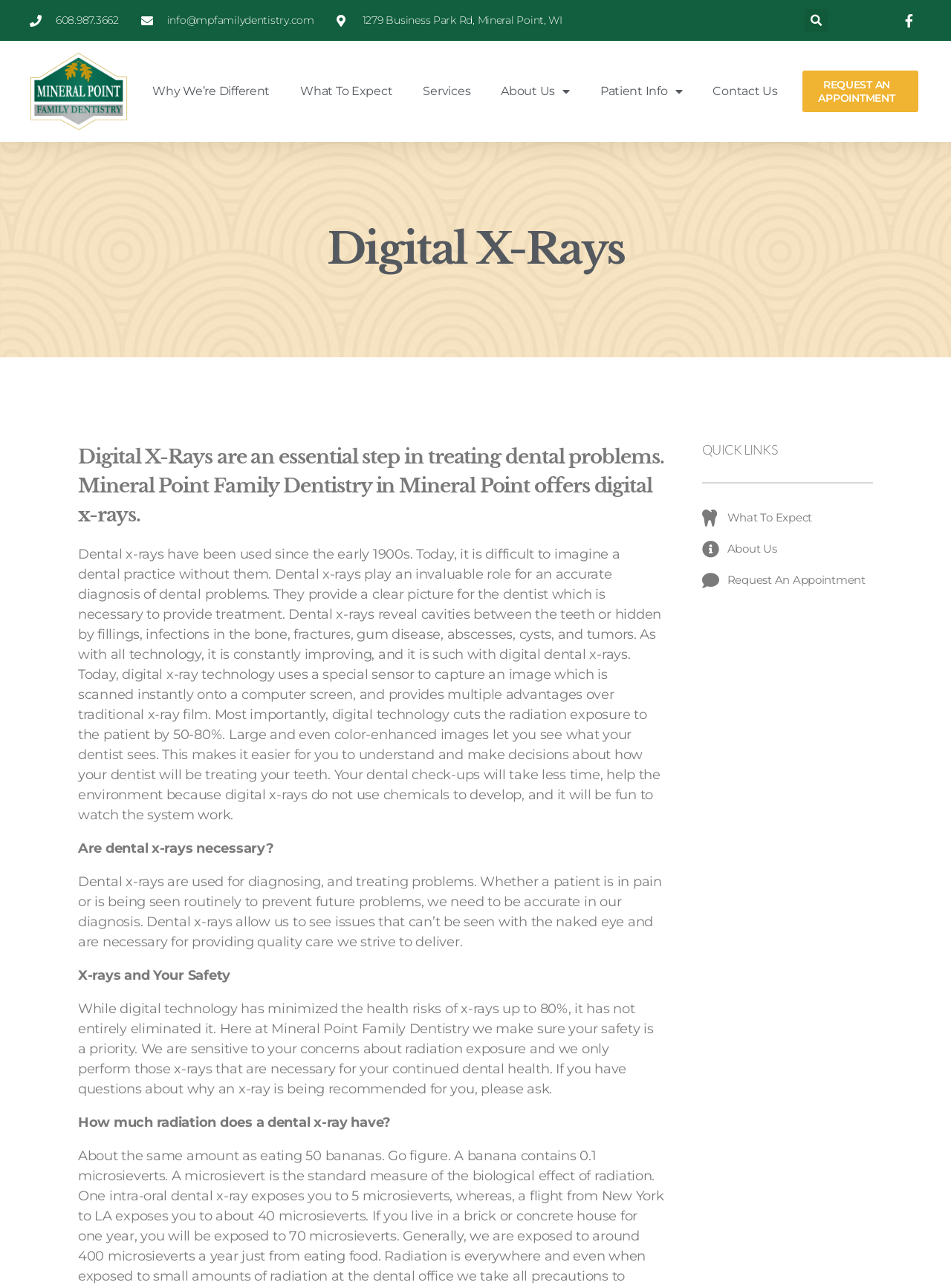Provide the bounding box coordinates for the area that should be clicked to complete the instruction: "Search the website".

[0.762, 0.007, 0.87, 0.025]